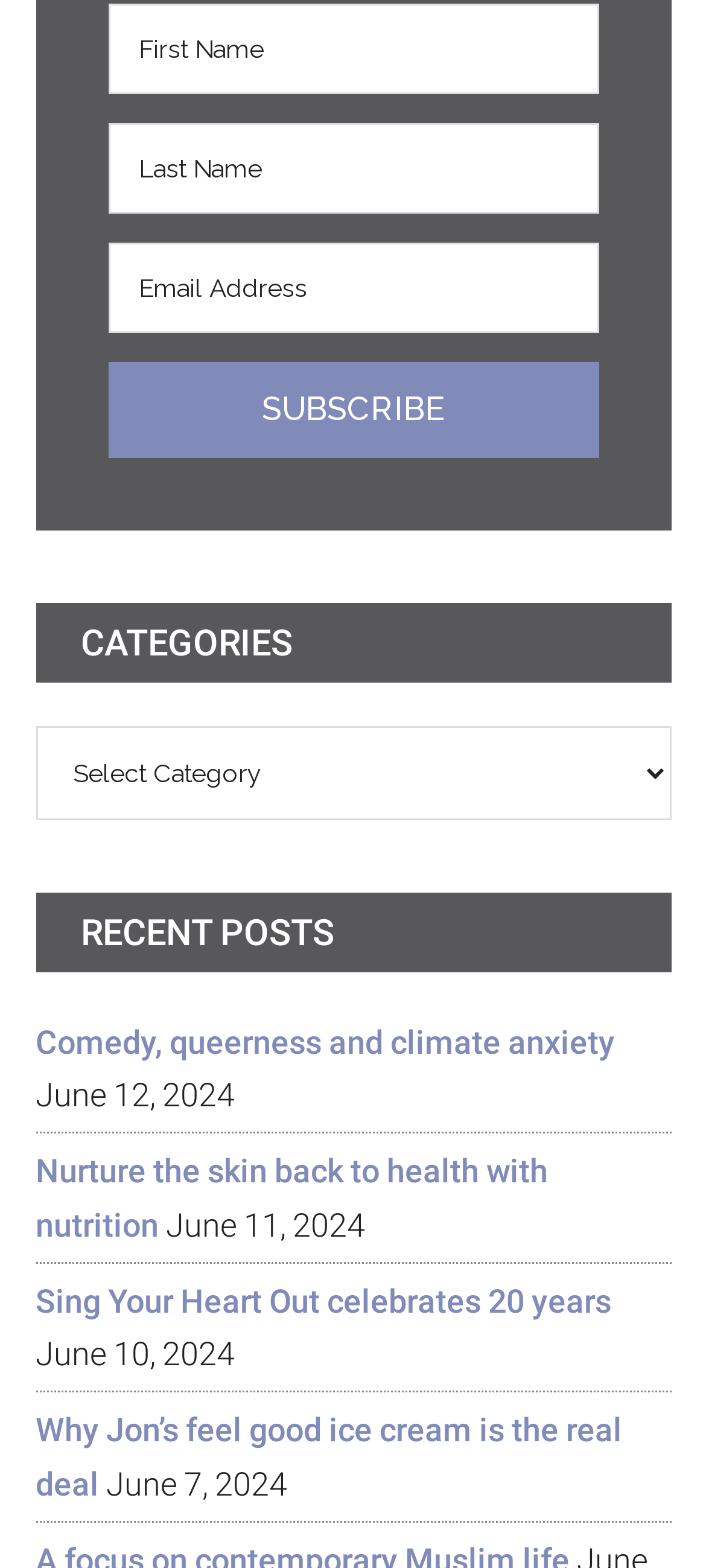Find the bounding box coordinates for the UI element whose description is: "value="Subscribe"". The coordinates should be four float numbers between 0 and 1, in the format [left, top, right, bottom].

[0.153, 0.231, 0.847, 0.292]